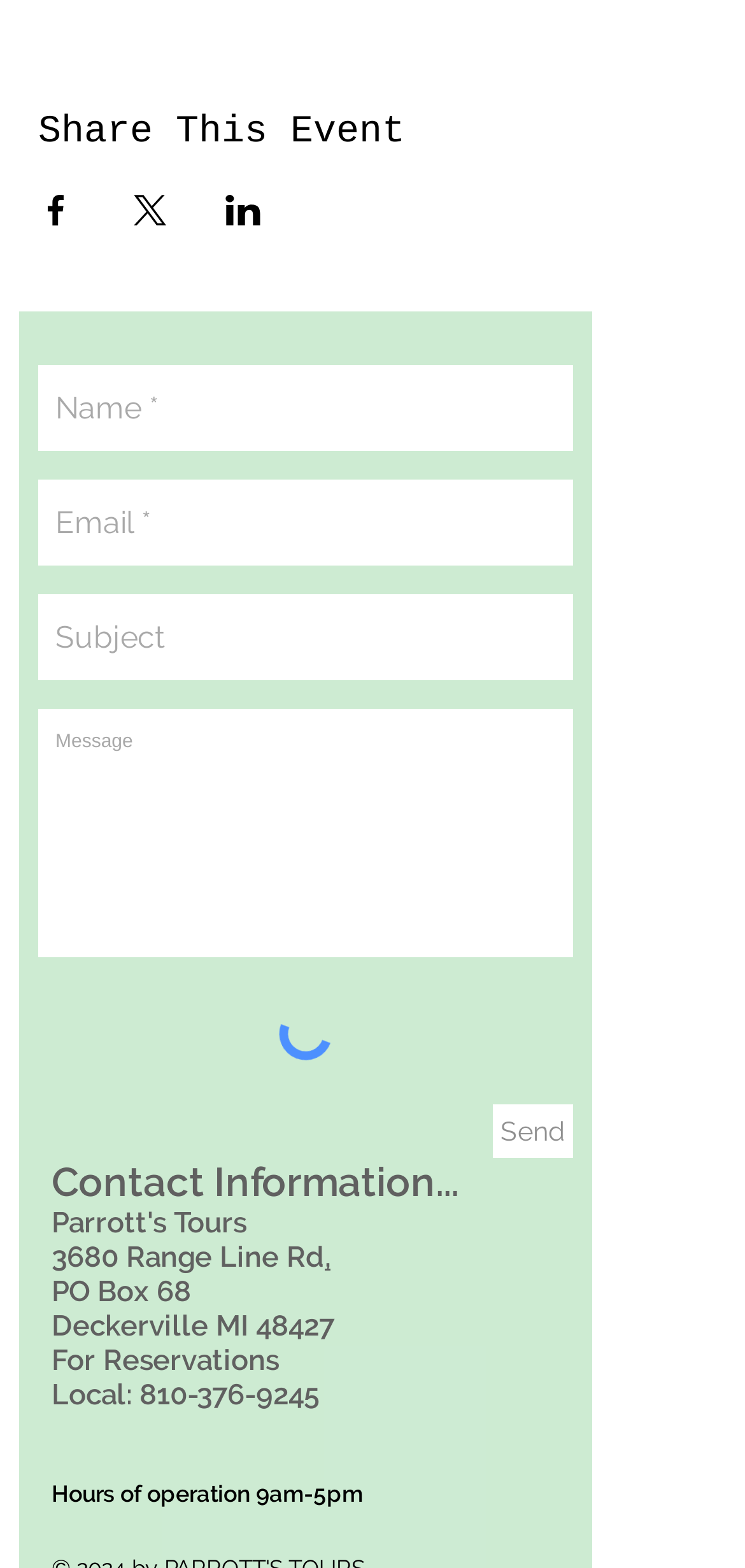Please identify the bounding box coordinates of the element's region that I should click in order to complete the following instruction: "Learn about Metro Tunnel Creative Program". The bounding box coordinates consist of four float numbers between 0 and 1, i.e., [left, top, right, bottom].

None